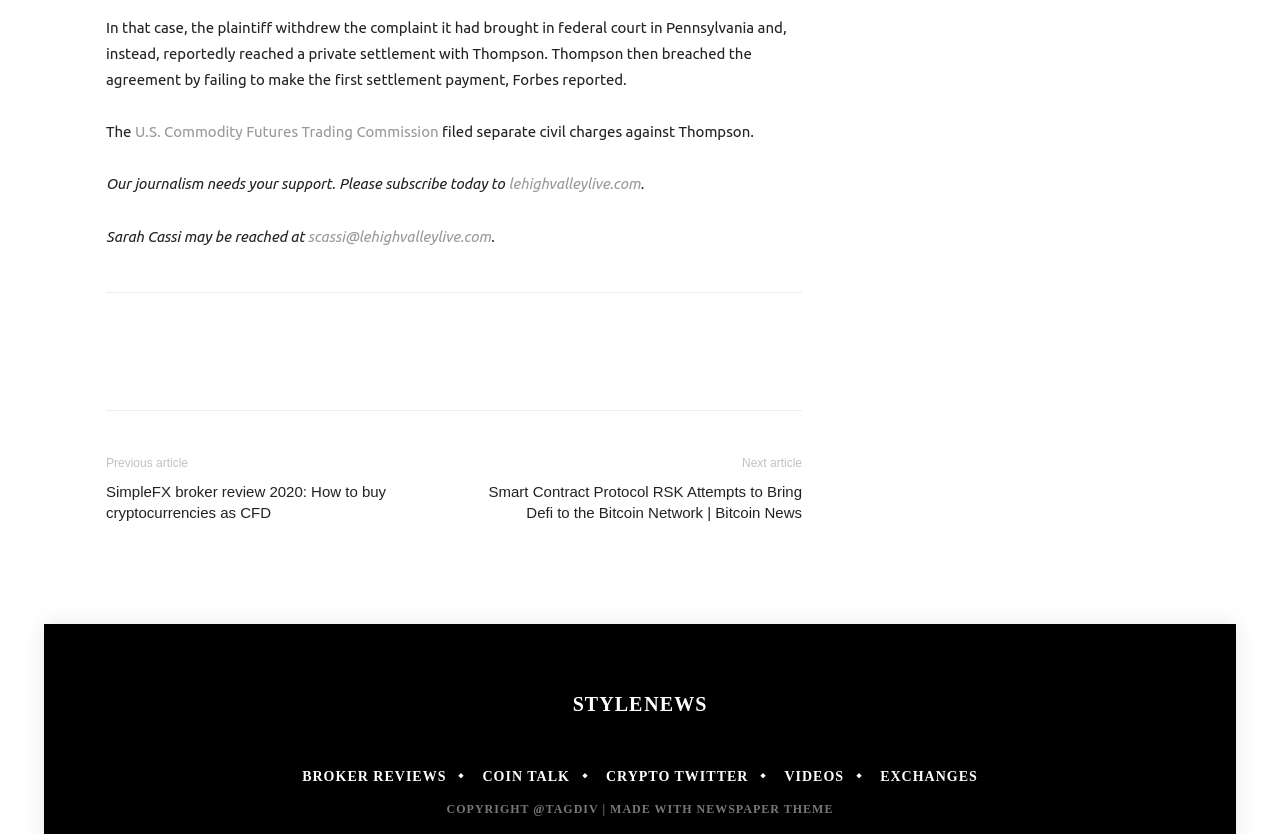Please identify the coordinates of the bounding box for the clickable region that will accomplish this instruction: "Click on the link to lehighvalleylive.com".

[0.397, 0.21, 0.5, 0.231]